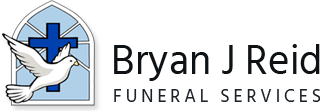What is the font style of 'Bryan J Reid' in the logo?
Using the picture, provide a one-word or short phrase answer.

Bold